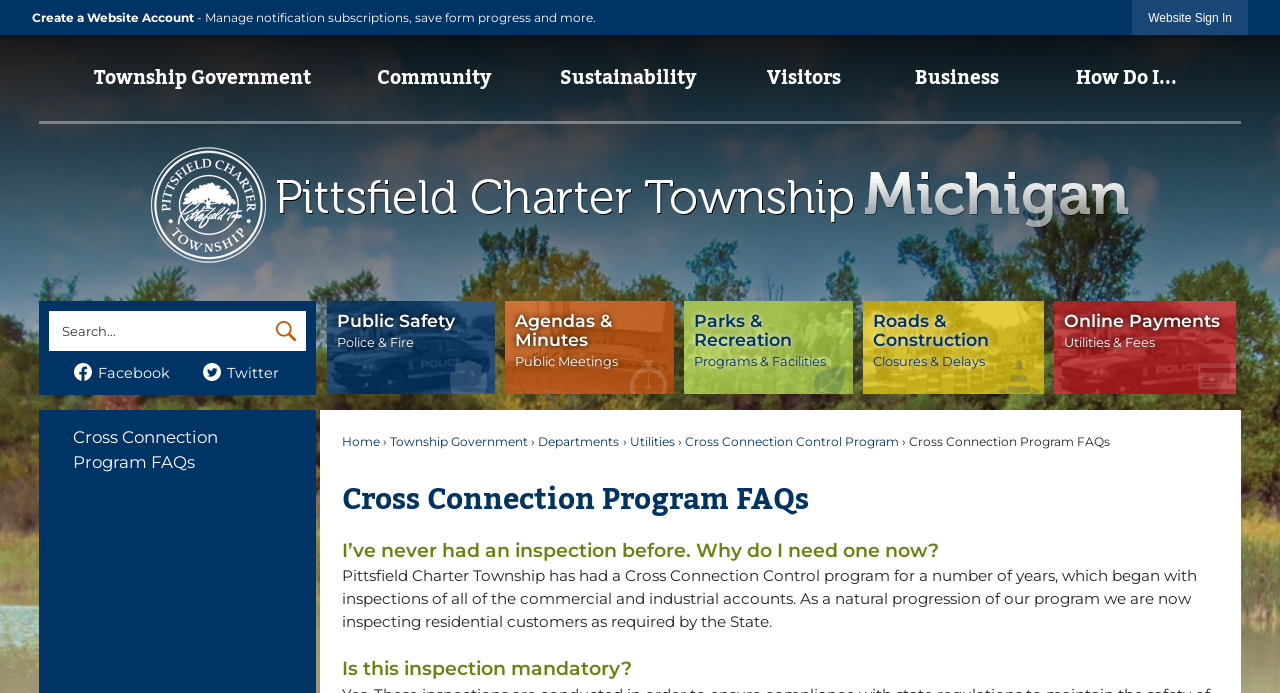Identify the webpage's primary heading and generate its text.

Cross Connection Program FAQs